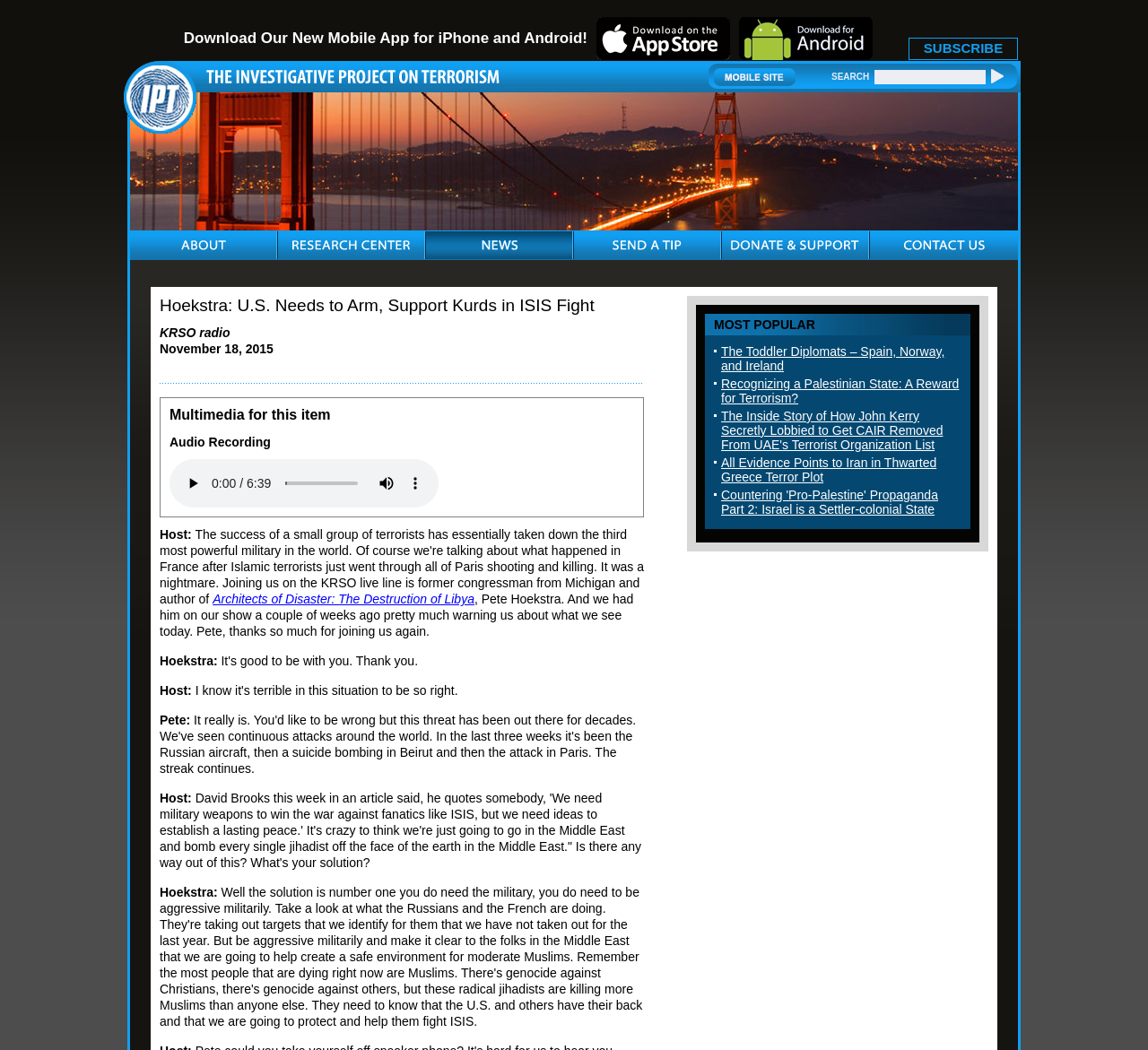Predict the bounding box of the UI element based on this description: "About".

None